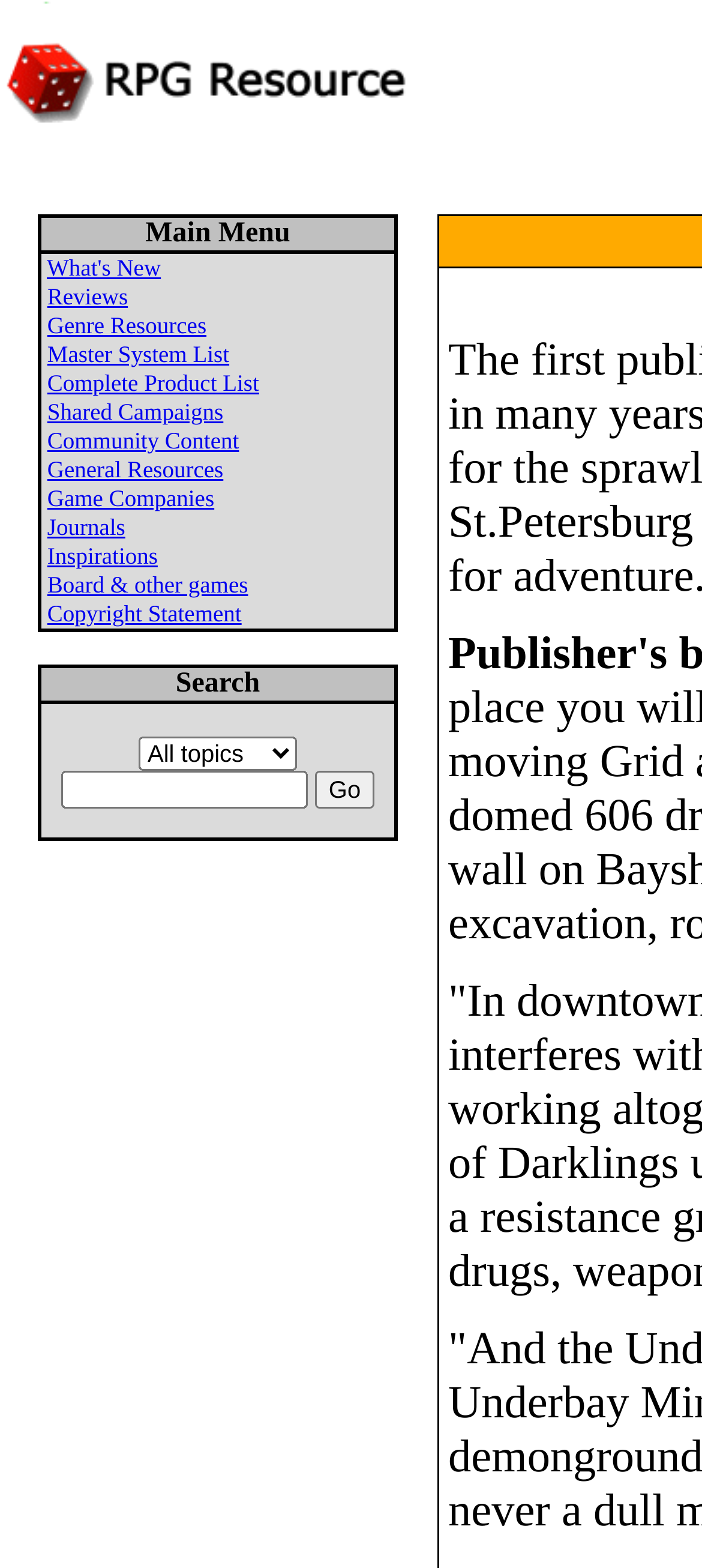Answer this question in one word or a short phrase: What is the main menu of this website?

Main Menu